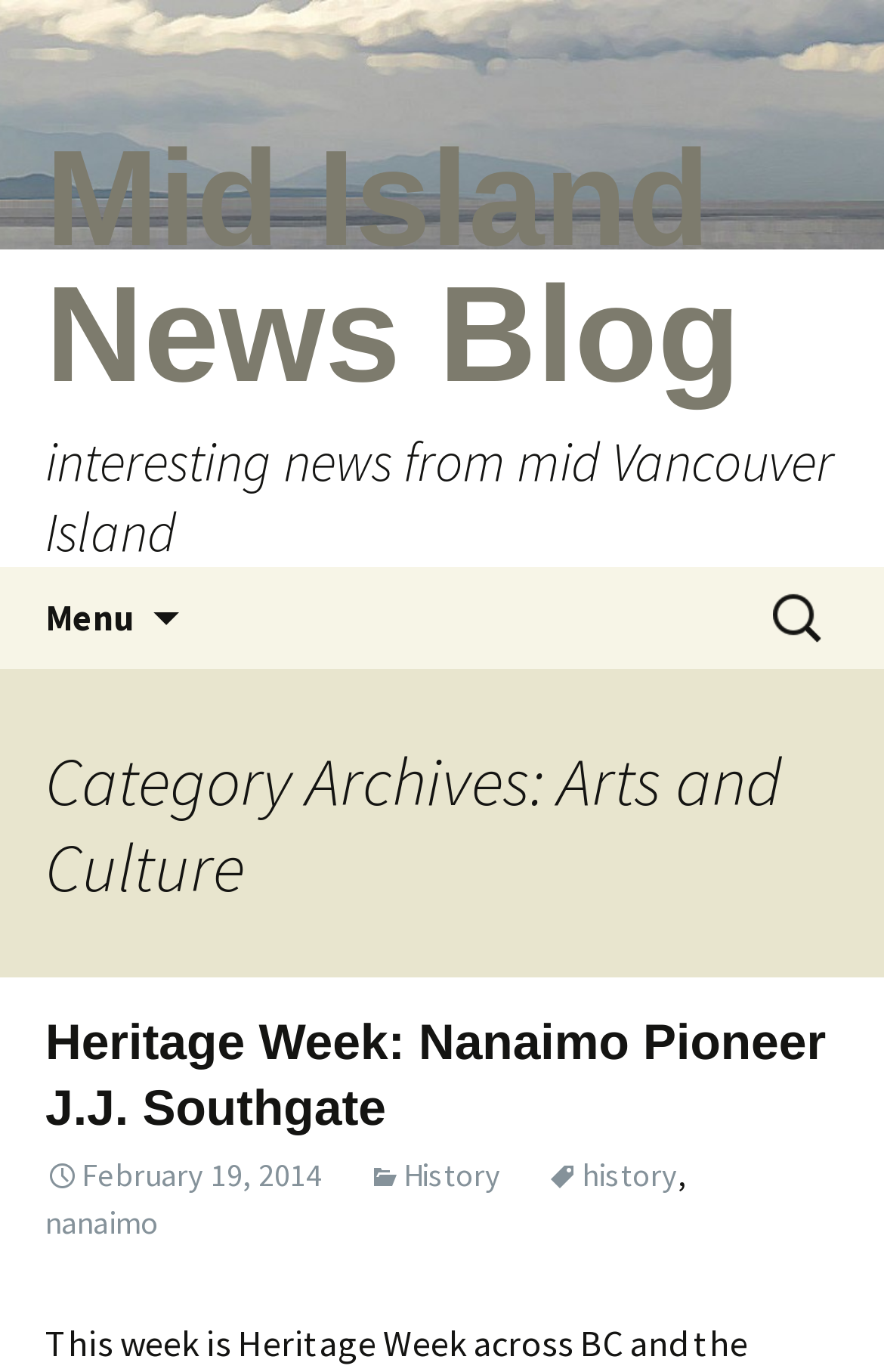Find the bounding box coordinates of the element you need to click on to perform this action: 'View posts in the history category'. The coordinates should be represented by four float values between 0 and 1, in the format [left, top, right, bottom].

[0.415, 0.842, 0.567, 0.871]